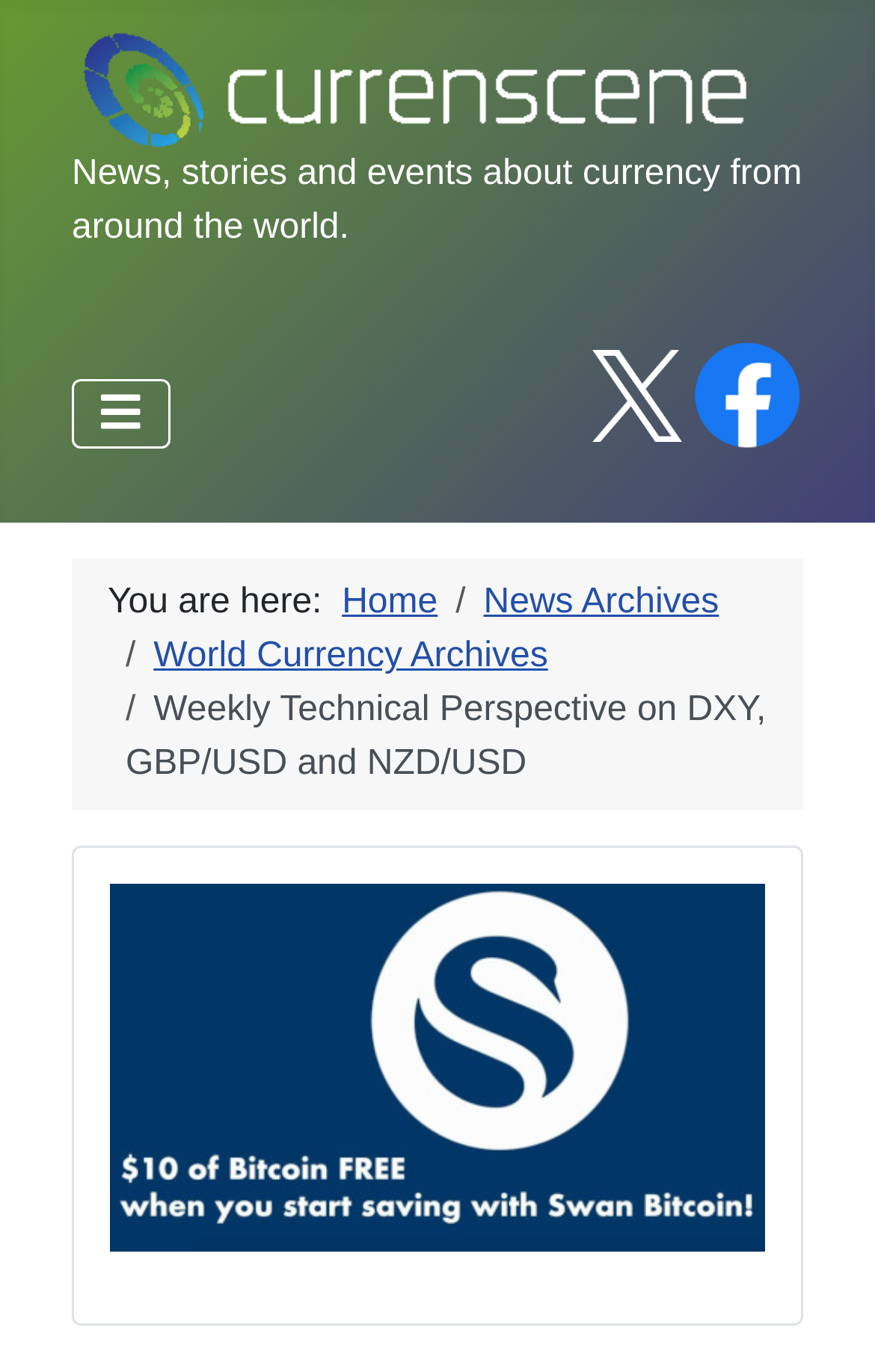Identify the text that serves as the heading for the webpage and generate it.

Weekly Technical Perspective on DXY, GBP/USD and NZD/USD